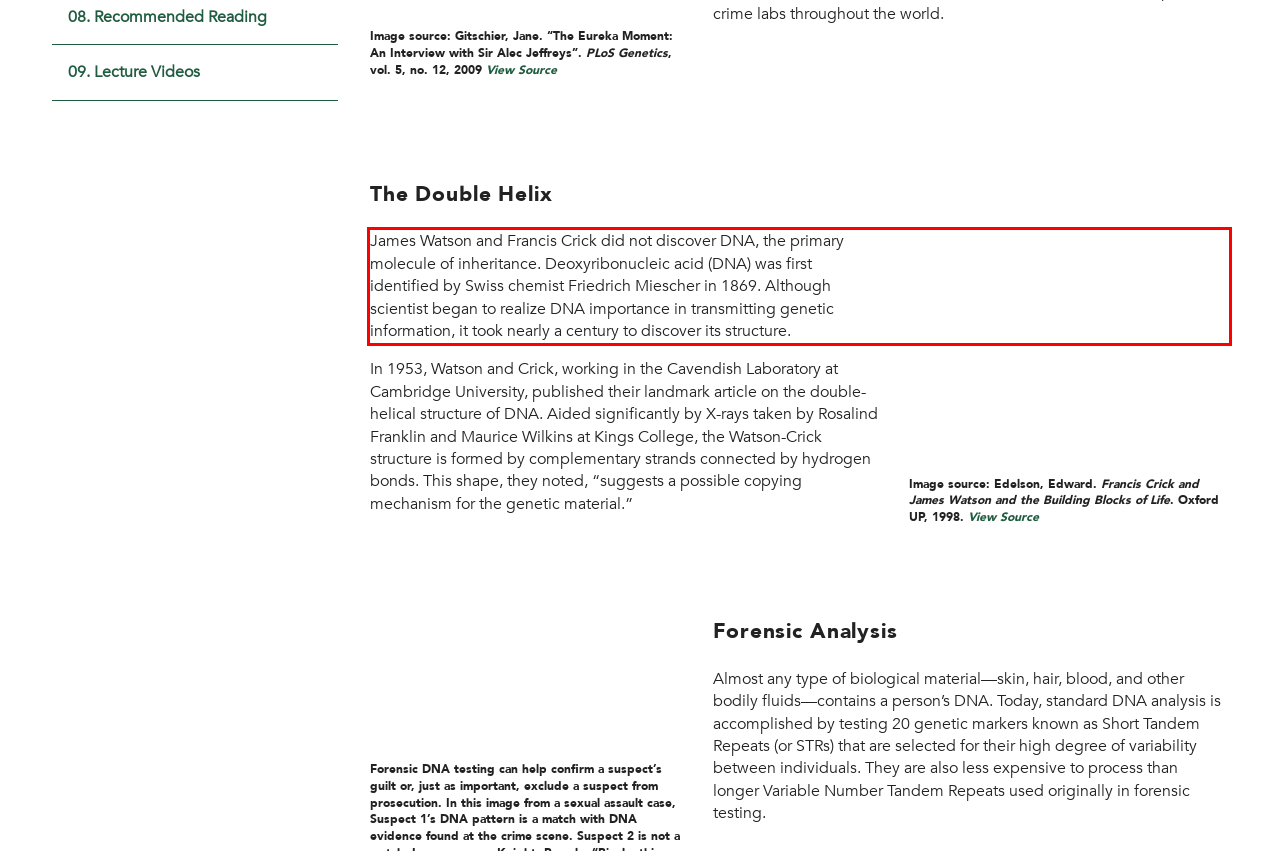Within the screenshot of a webpage, identify the red bounding box and perform OCR to capture the text content it contains.

James Watson and Francis Crick did not discover DNA, the primary molecule of inheritance. Deoxyribonucleic acid (DNA) was first identified by Swiss chemist Friedrich Miescher in 1869. Although scientist began to realize DNA importance in transmitting genetic information, it took nearly a century to discover its structure.